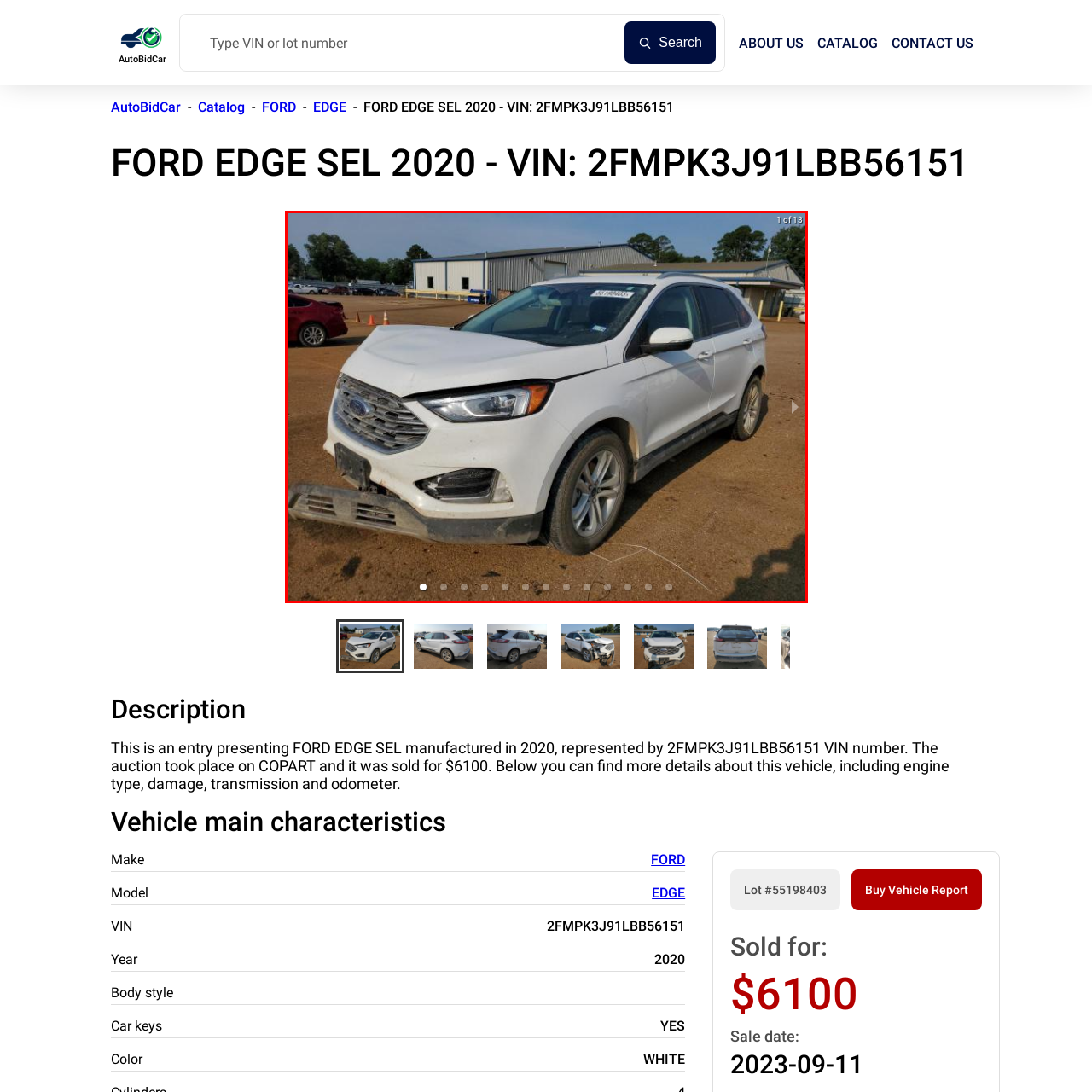Focus on the image encased in the red box and respond to the question with a single word or phrase:
How many photos are in the series featuring this vehicle?

13